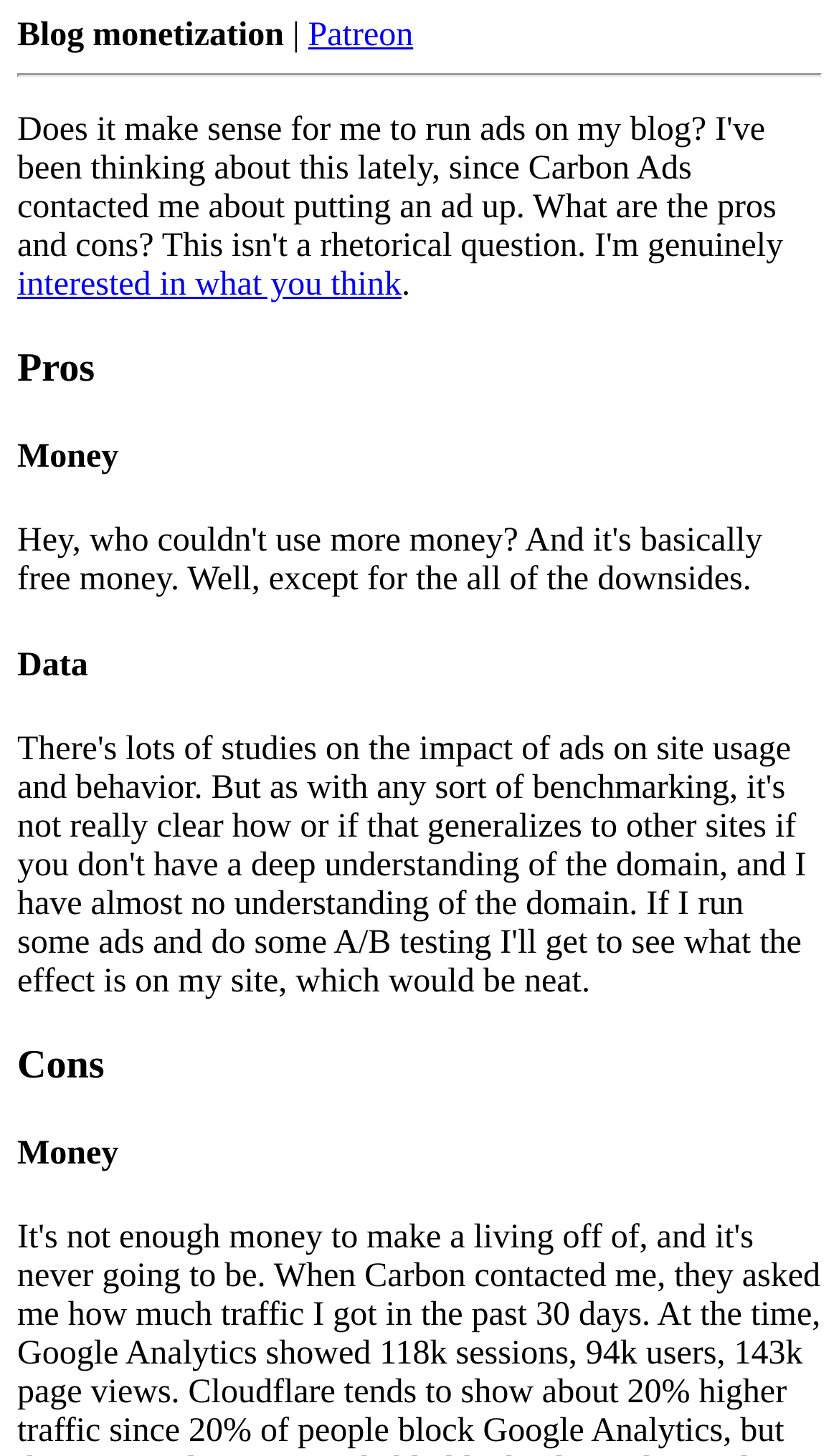Provide your answer in a single word or phrase: 
What is the text after the link 'interested in what you think'?

.